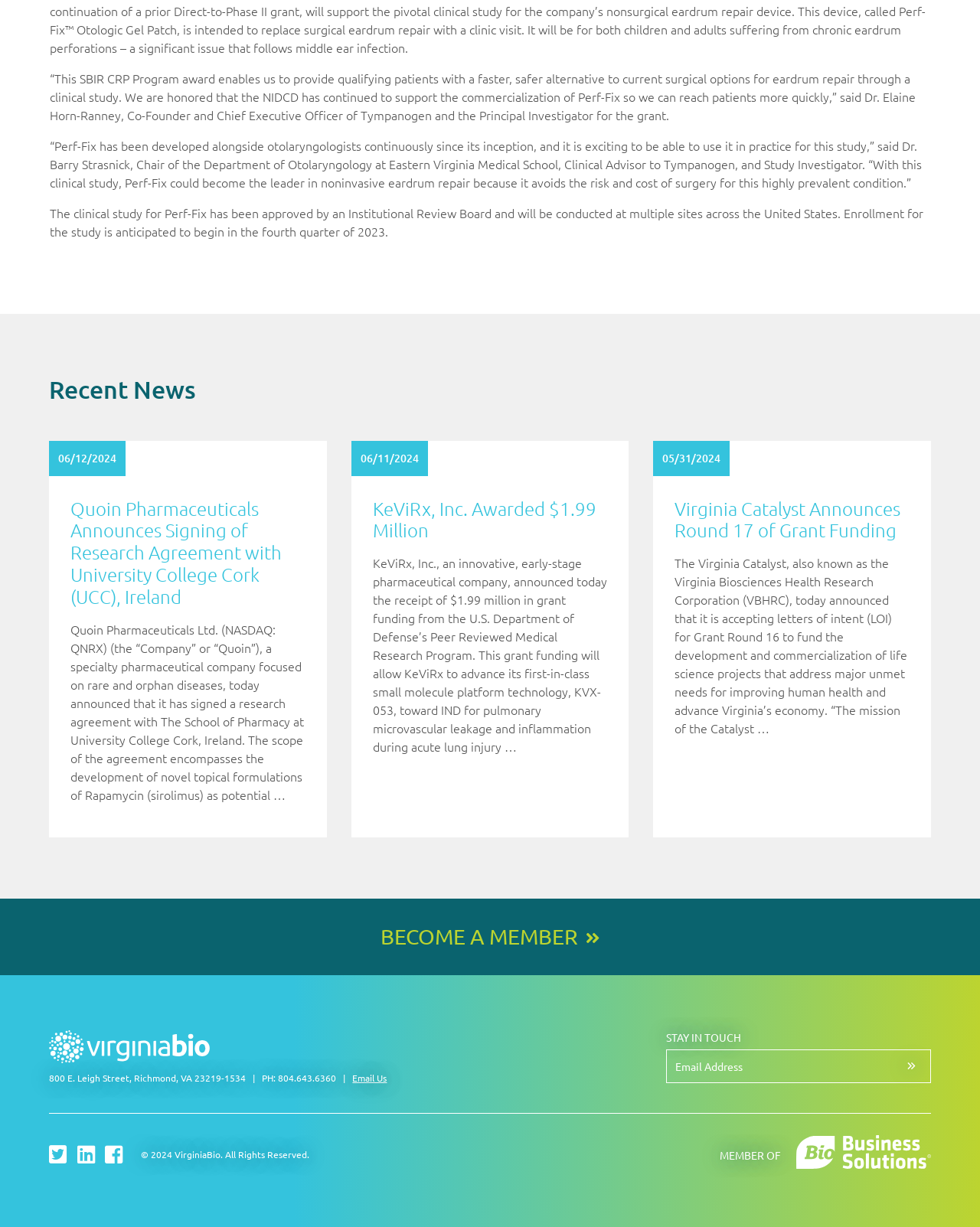Based on the element description value="Submit", identify the bounding box coordinates for the UI element. The coordinates should be in the format (top-left x, top-left y, bottom-right x, bottom-right y) and within the 0 to 1 range.

[0.912, 0.855, 0.95, 0.883]